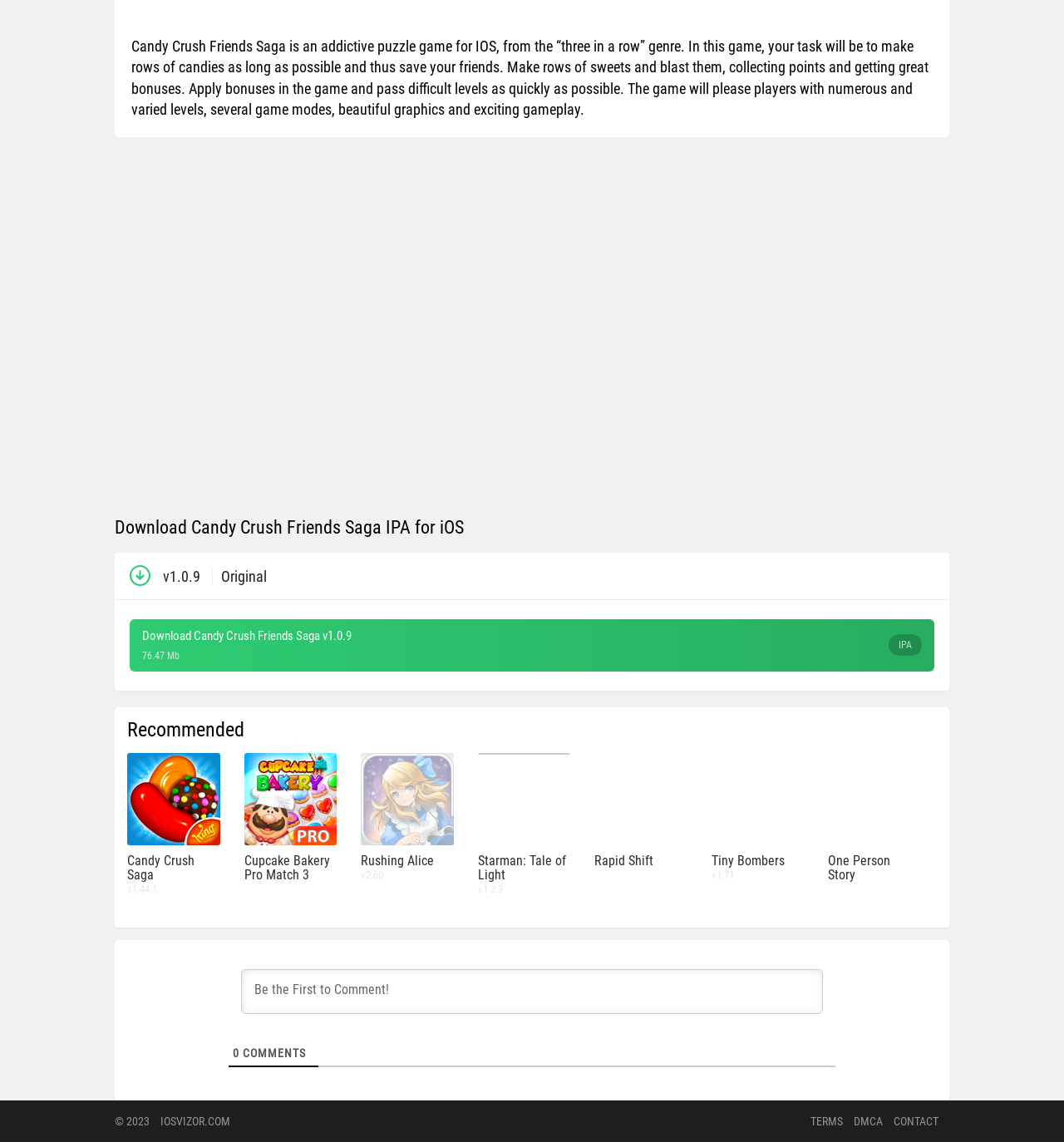Find the bounding box coordinates for the HTML element specified by: "Sitemap".

None